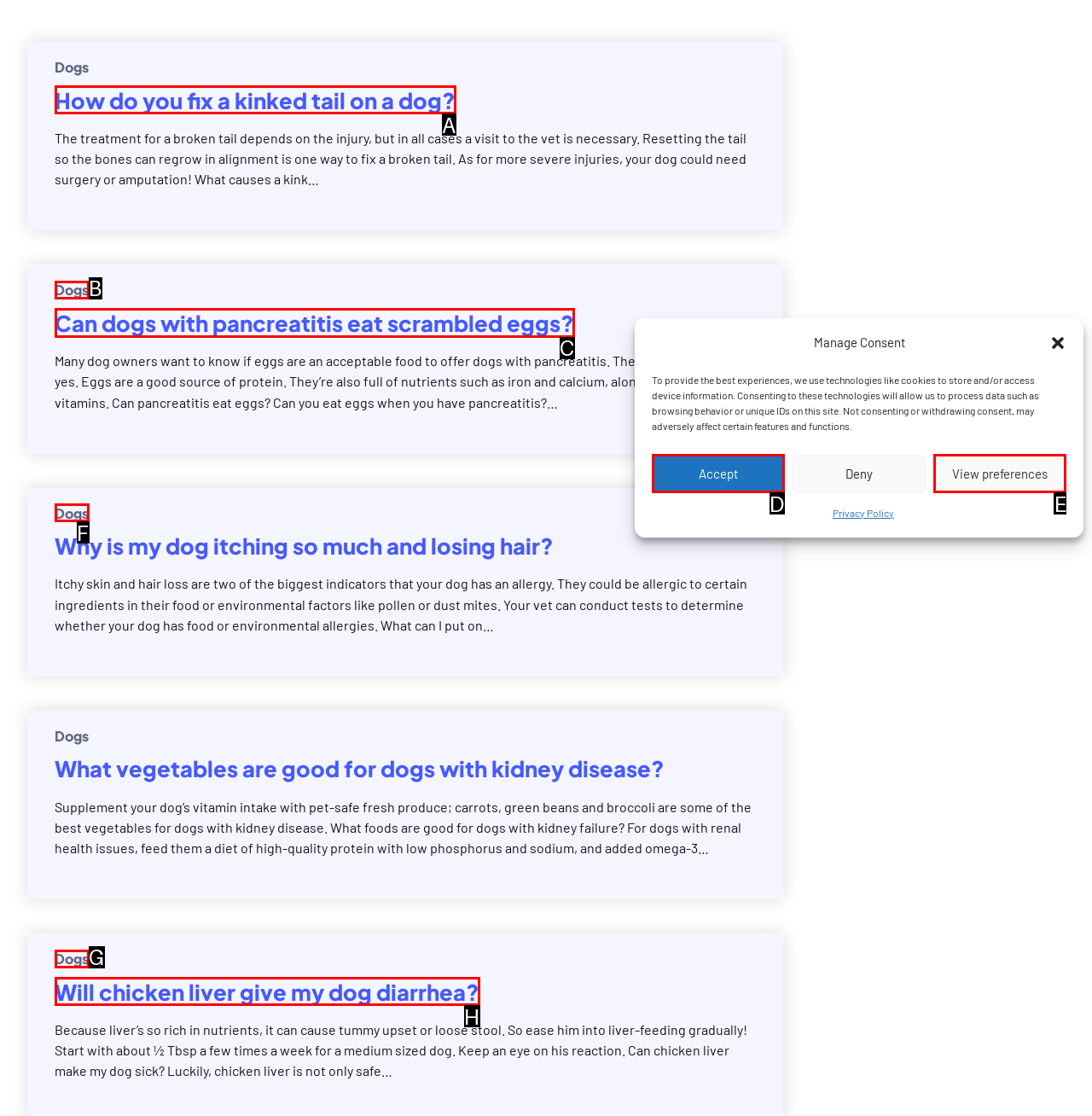Determine which option matches the element description: Dogs
Answer using the letter of the correct option.

F